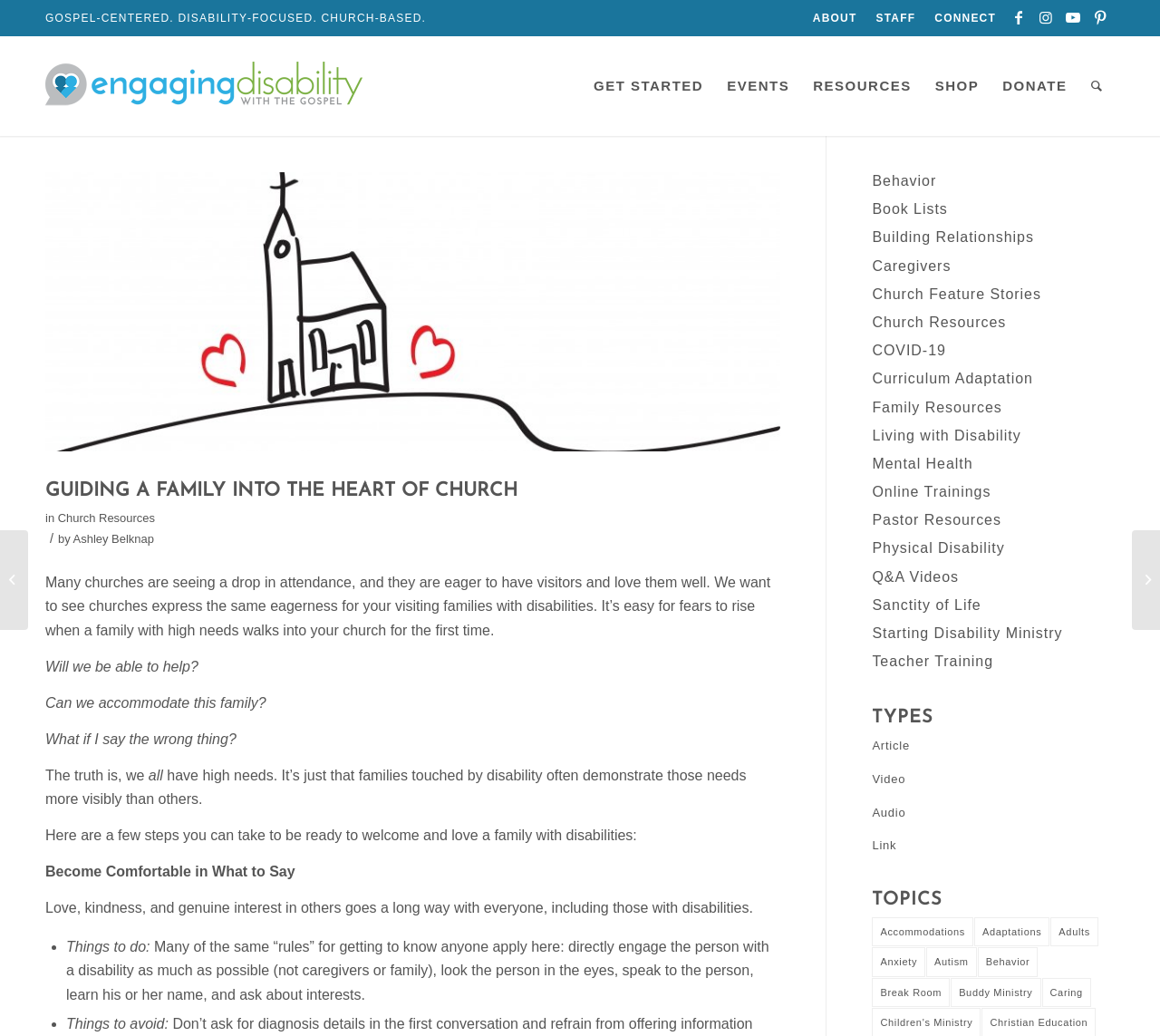Determine the bounding box coordinates for the region that must be clicked to execute the following instruction: "Read the article about 'Guiding a Family into the Heart of Church'".

[0.039, 0.462, 0.673, 0.539]